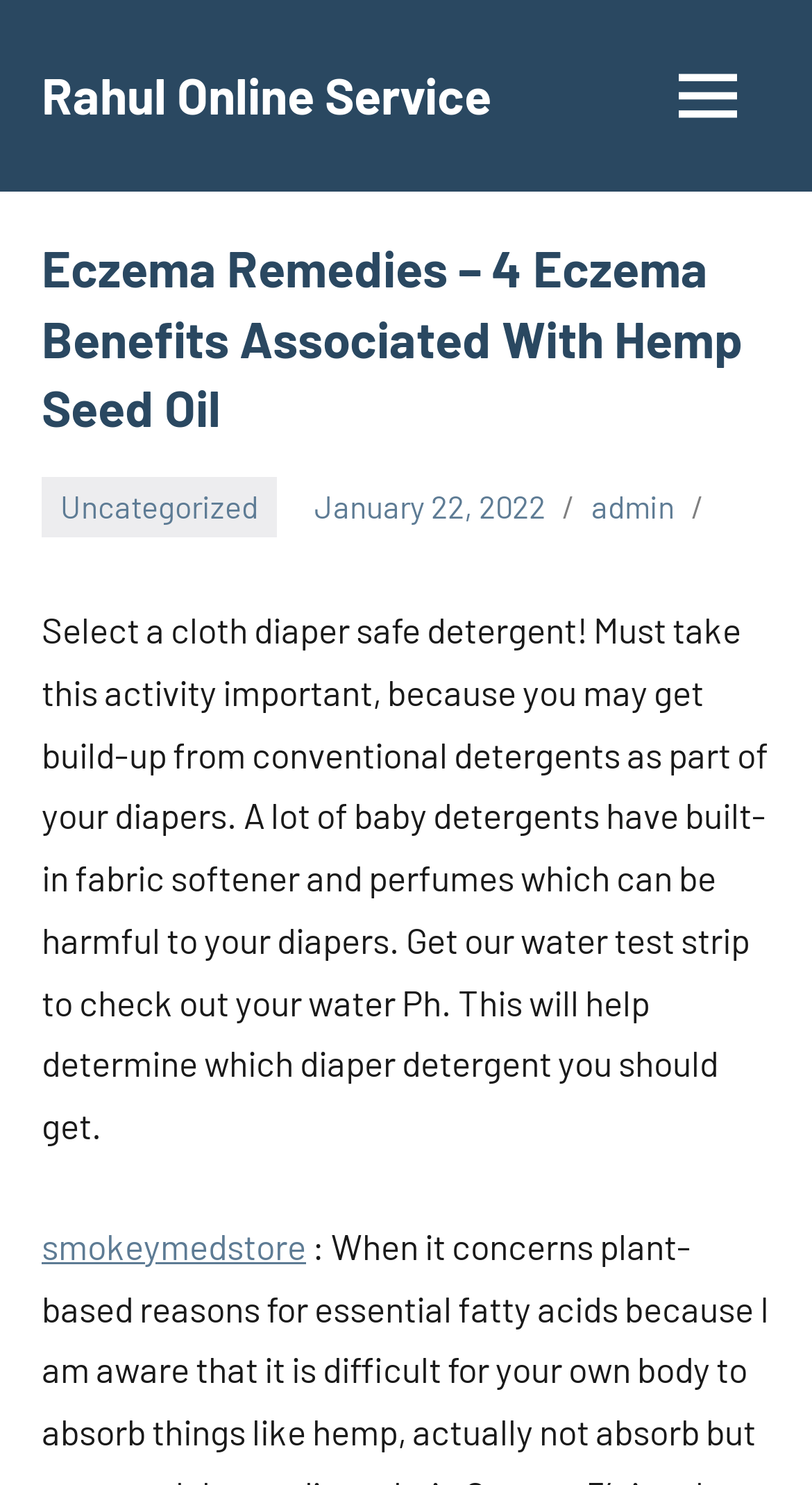What is the author of the article?
Examine the image closely and answer the question with as much detail as possible.

The author of the article can be found by looking at the link 'admin' which is located at the top right corner of the webpage, indicating that the article was written by 'admin'.